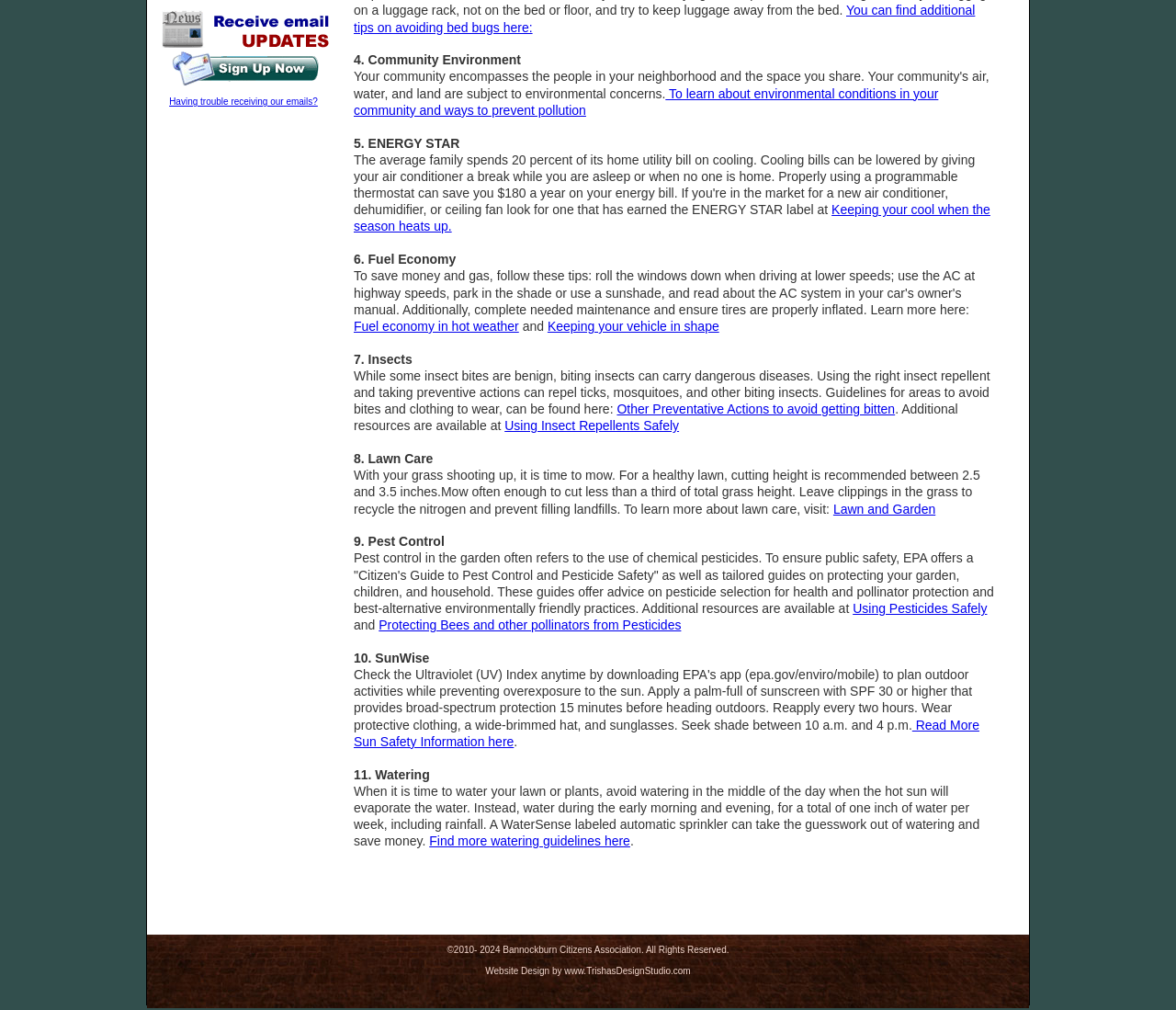Determine the bounding box coordinates of the UI element described by: "Having trouble receiving our emails?".

[0.144, 0.095, 0.27, 0.105]